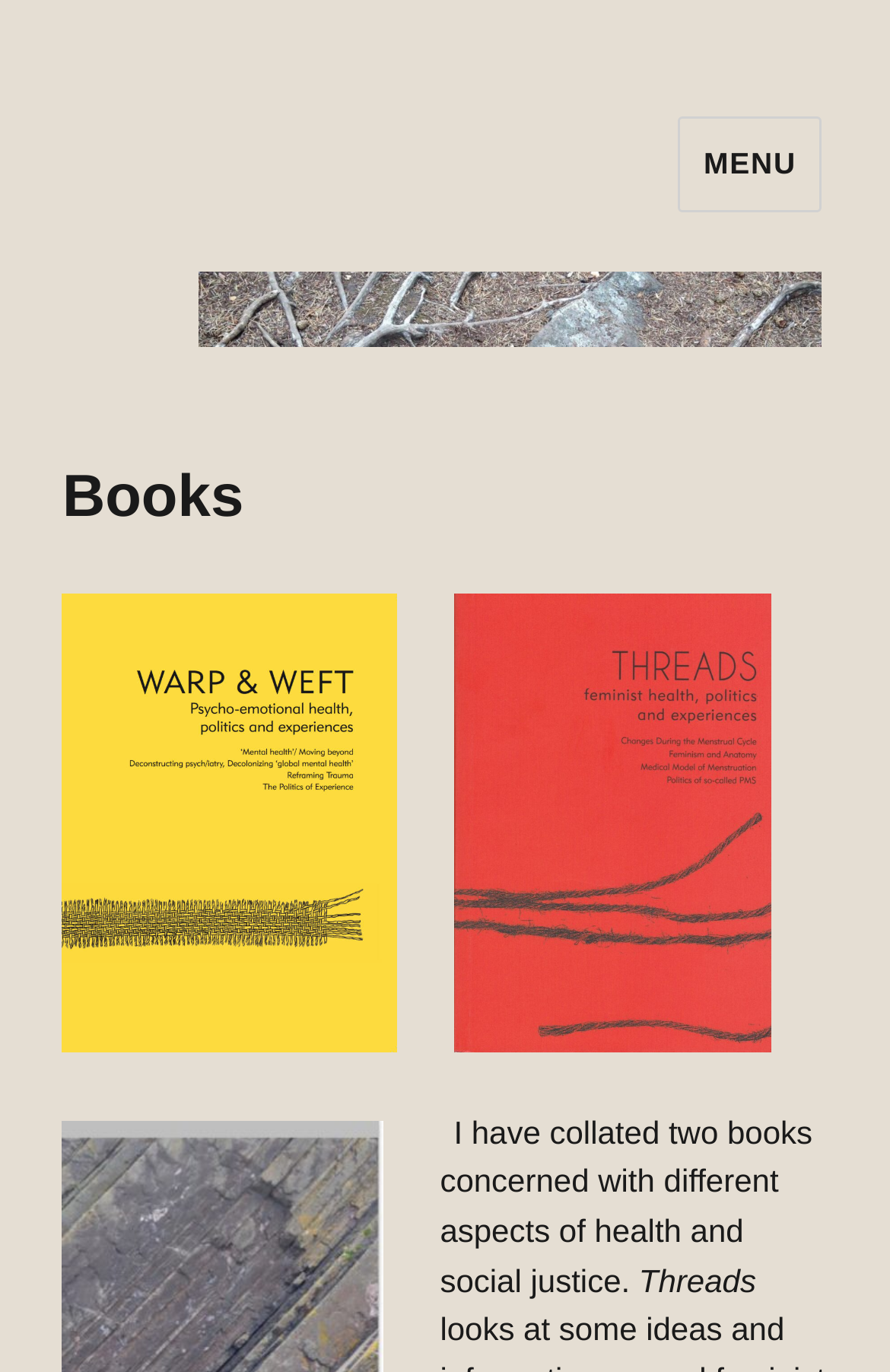Utilize the information from the image to answer the question in detail:
How many books are being discussed?

The question can be answered by looking at the StaticText element with the text 'I have collated two books concerned with different aspects of health and social justice.' which mentions that two books are being discussed.